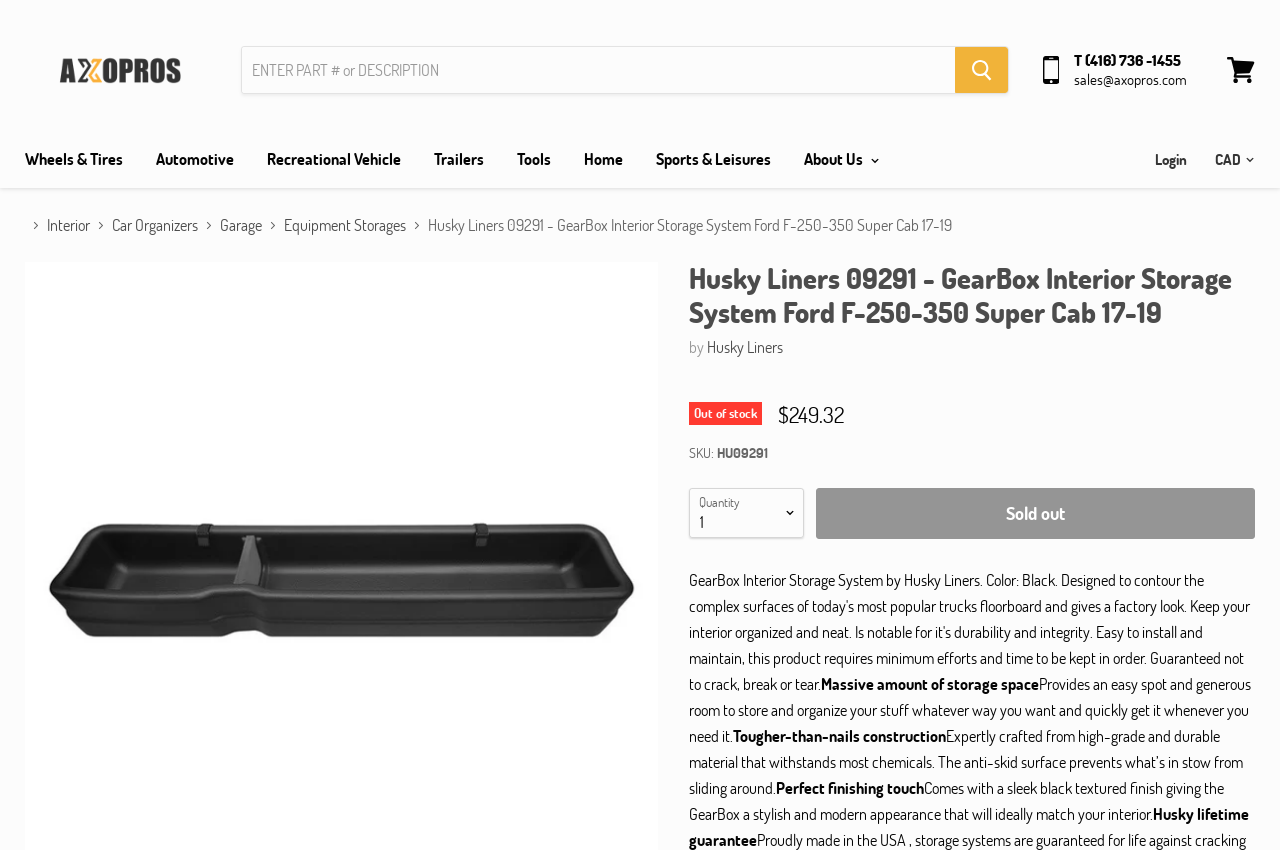Identify the bounding box coordinates necessary to click and complete the given instruction: "Search for a product".

[0.189, 0.055, 0.746, 0.109]